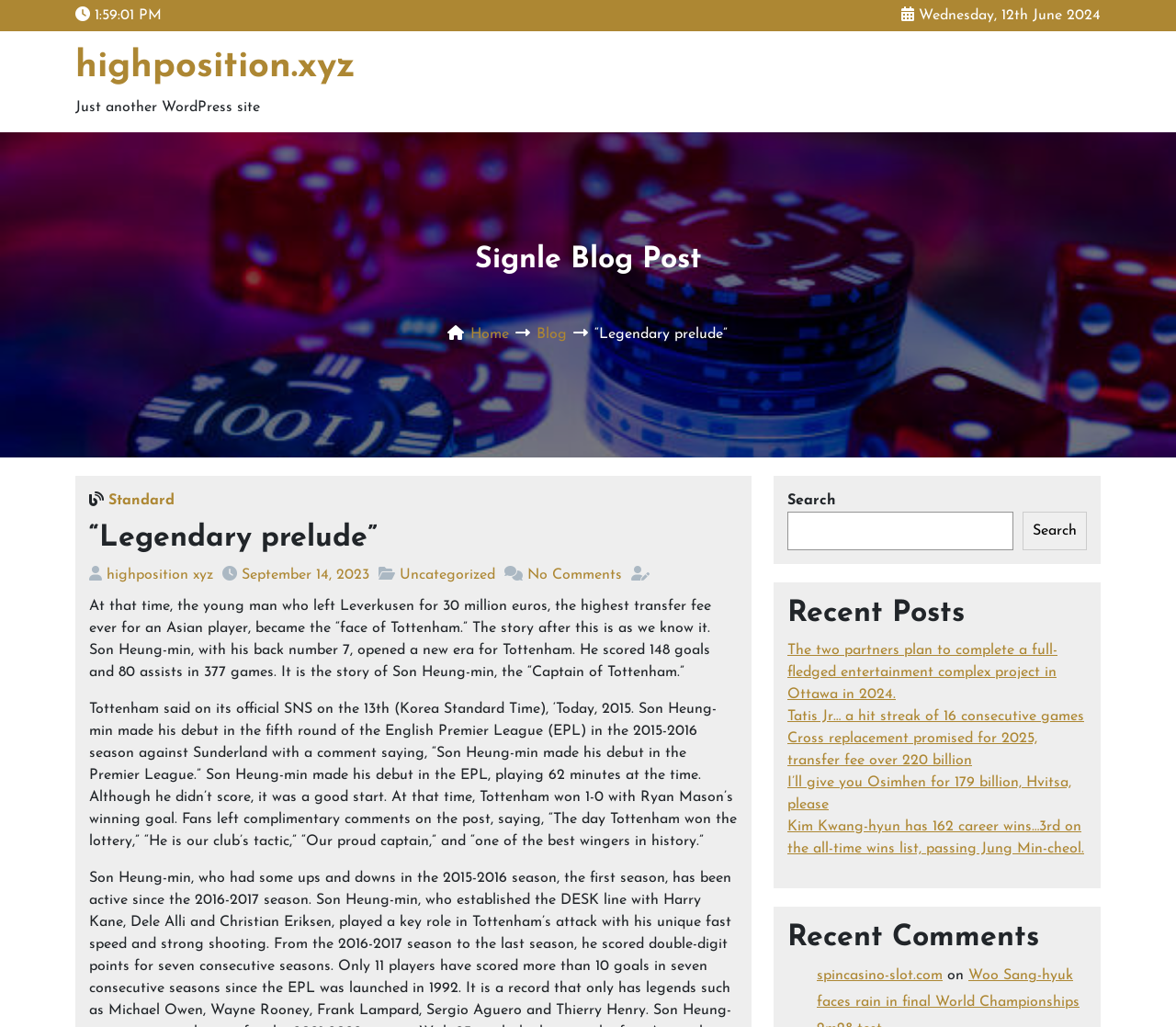Identify the bounding box coordinates of the area you need to click to perform the following instruction: "Search for something".

[0.67, 0.499, 0.862, 0.536]